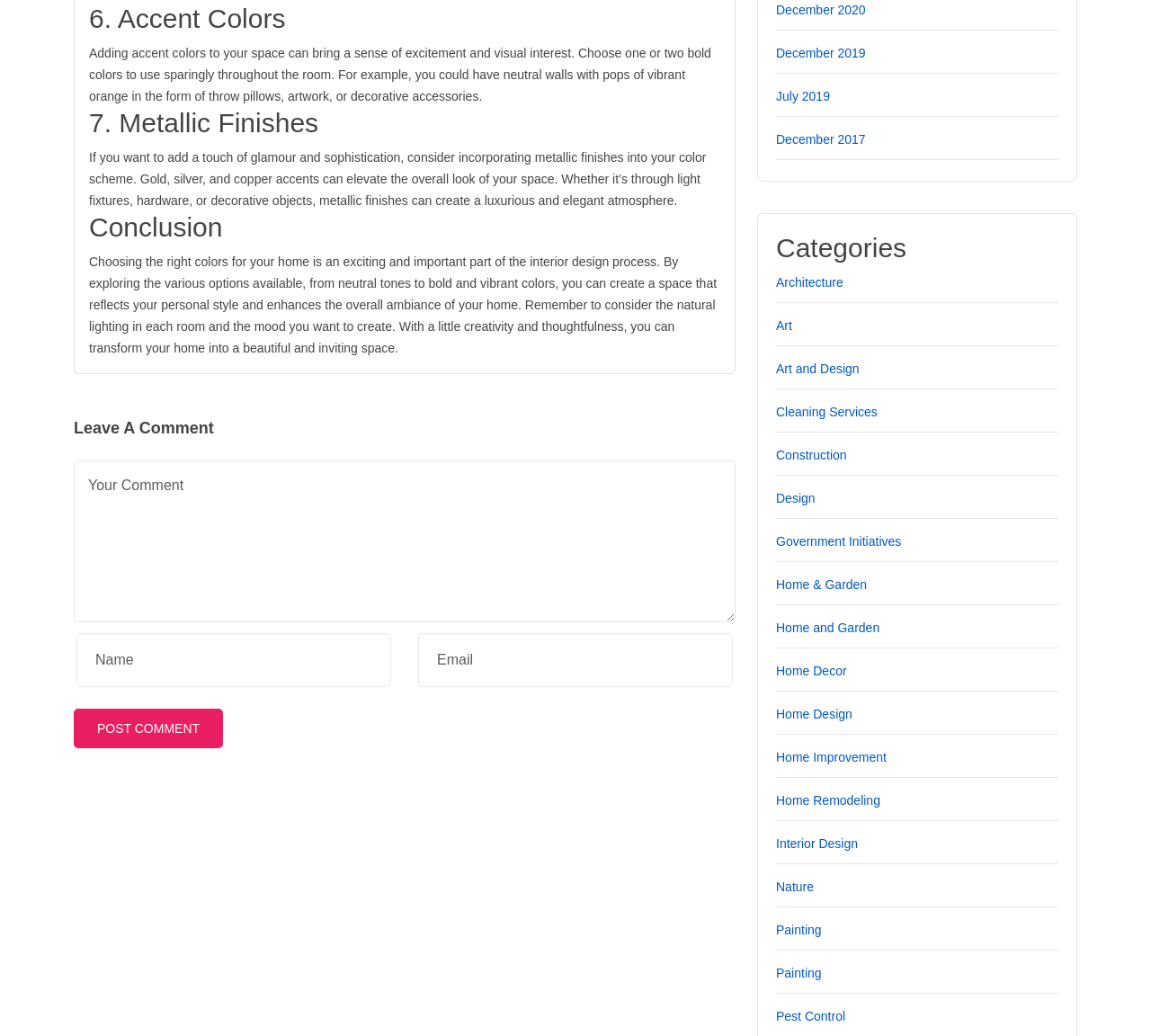Determine the bounding box coordinates of the clickable element to achieve the following action: 'Explore the Home Decor category'. Provide the coordinates as four float values between 0 and 1, formatted as [left, top, right, bottom].

[0.674, 0.637, 0.736, 0.658]